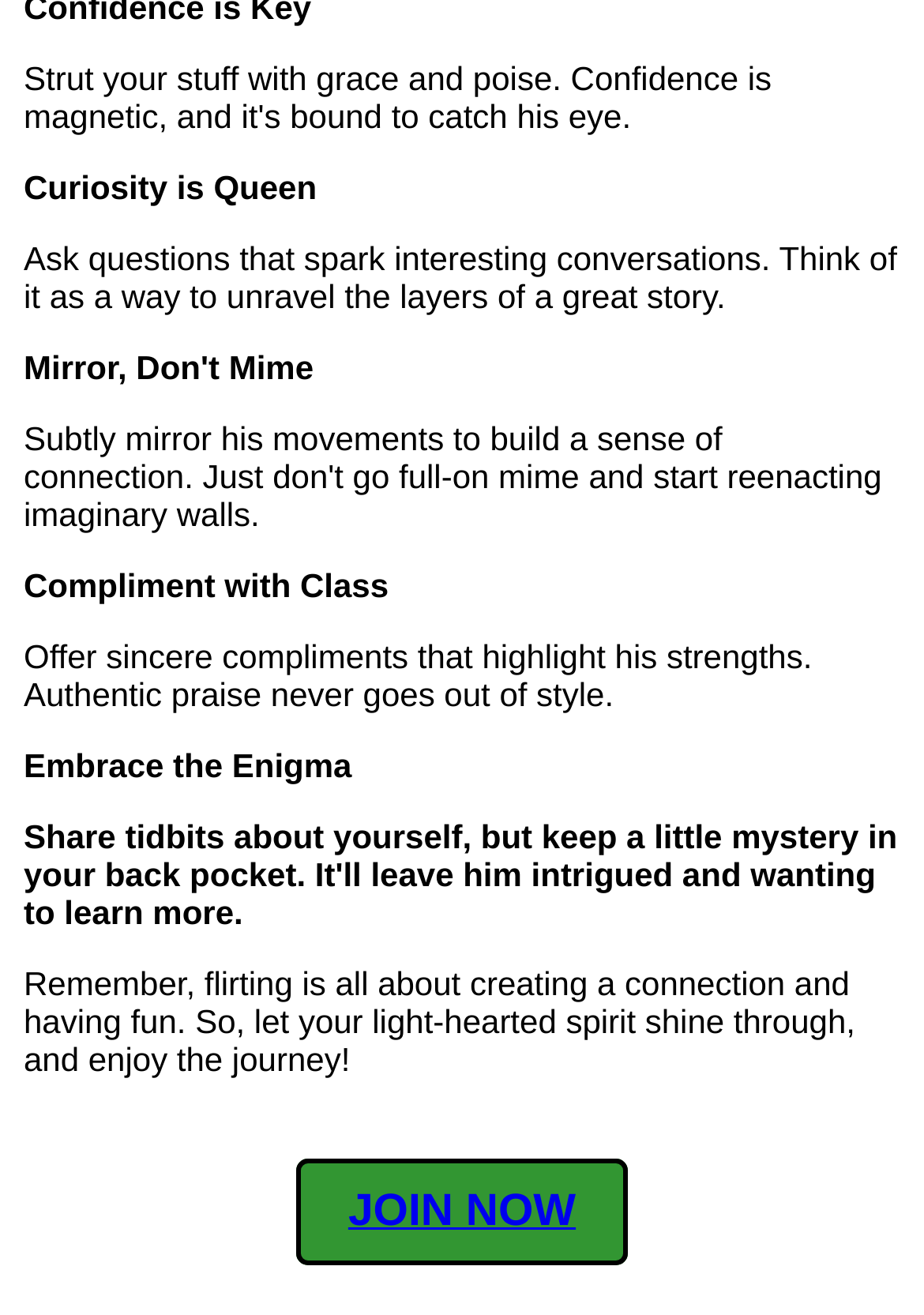What is the main theme of the webpage?
Please give a detailed and elaborate answer to the question based on the image.

Based on the static text elements on the webpage, it appears that the main theme is related to flirting and conversation. The text elements mention 'Ask questions that spark interesting conversations', 'Compliment with Class', and 'Embrace the Enigma', which suggest that the webpage is providing guidance on how to engage in effective and respectful flirting.